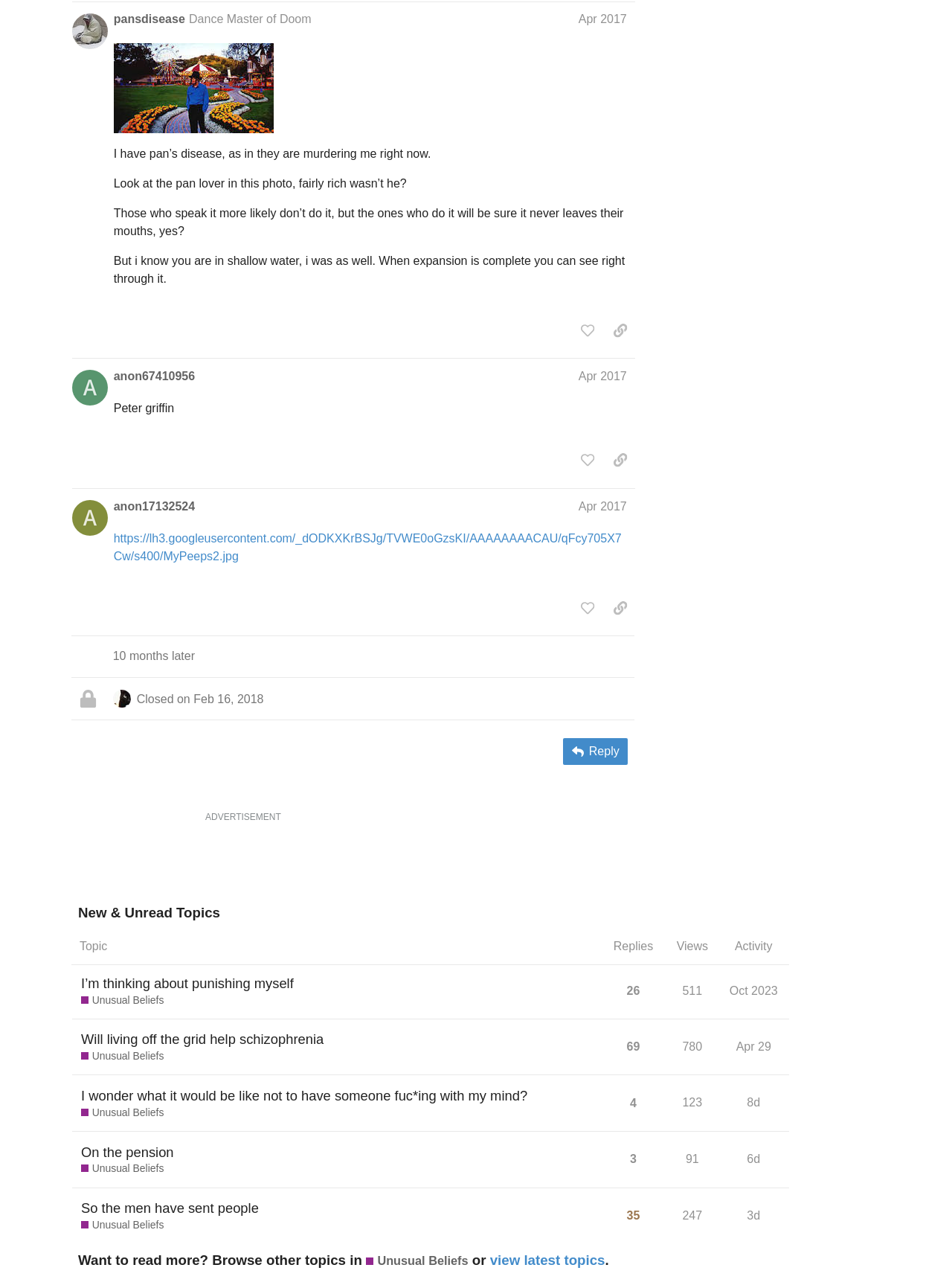Determine the bounding box for the UI element as described: "I’m thinking about punishing myself". The coordinates should be represented as four float numbers between 0 and 1, formatted as [left, top, right, bottom].

[0.085, 0.749, 0.308, 0.778]